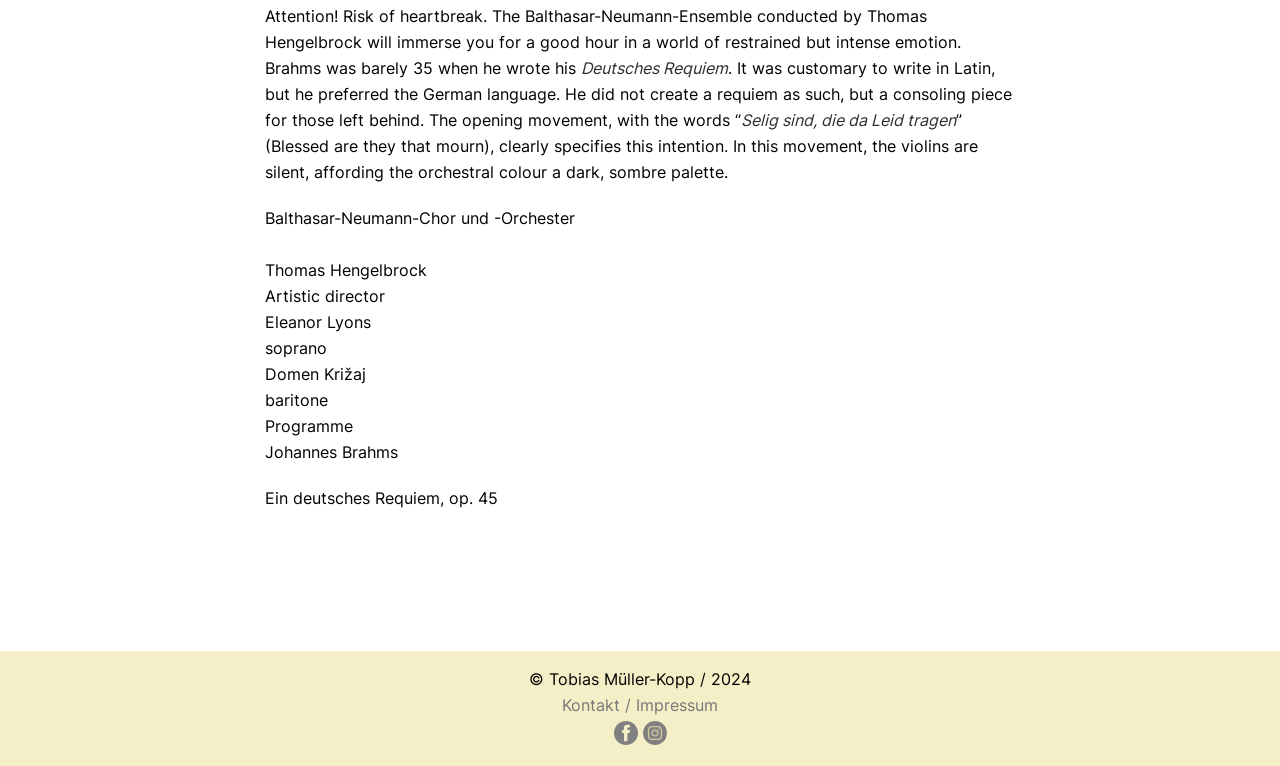Please find the bounding box for the UI component described as follows: "Kontakt / Impressum".

[0.439, 0.908, 0.561, 0.934]